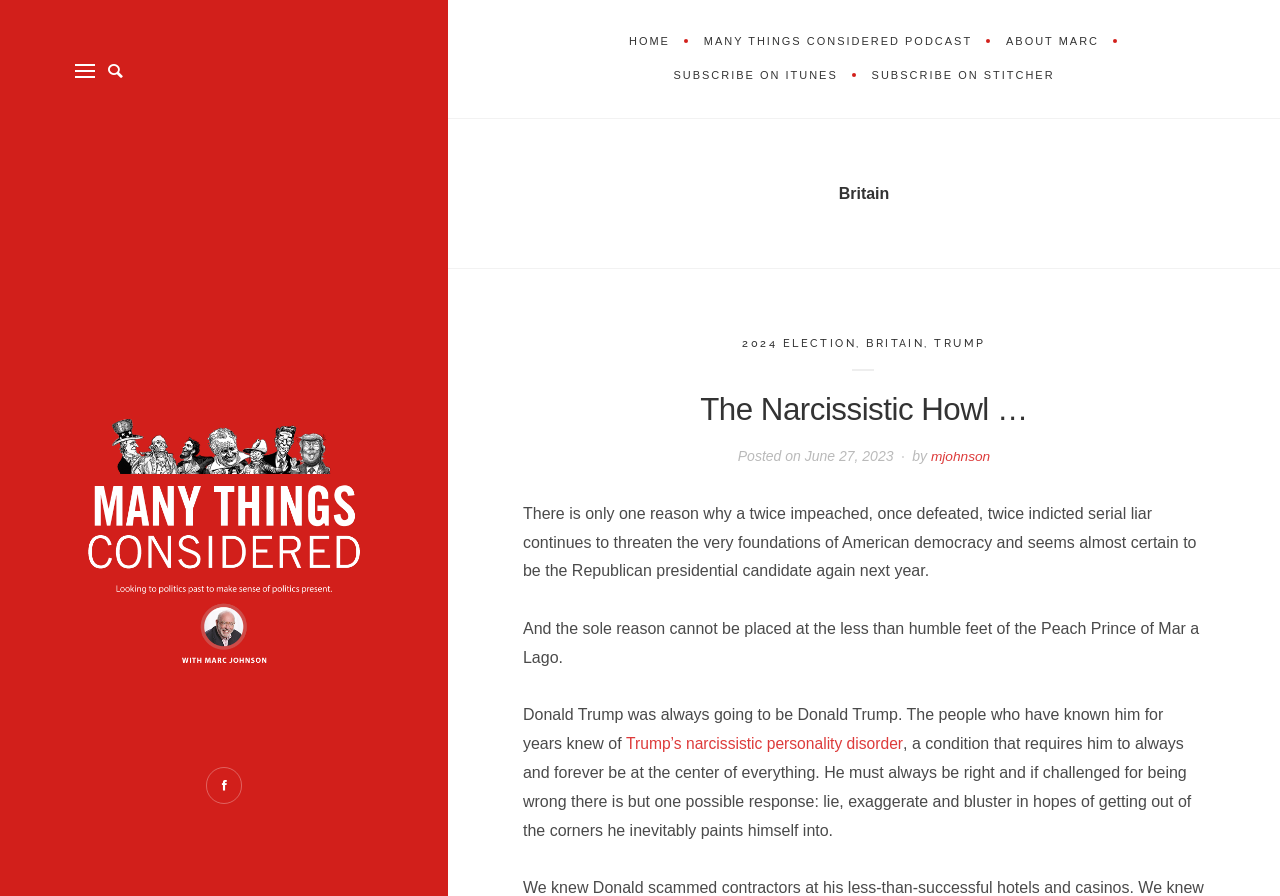Indicate the bounding box coordinates of the element that needs to be clicked to satisfy the following instruction: "Listen to the Many Things Considered podcast". The coordinates should be four float numbers between 0 and 1, i.e., [left, top, right, bottom].

[0.538, 0.028, 0.771, 0.066]